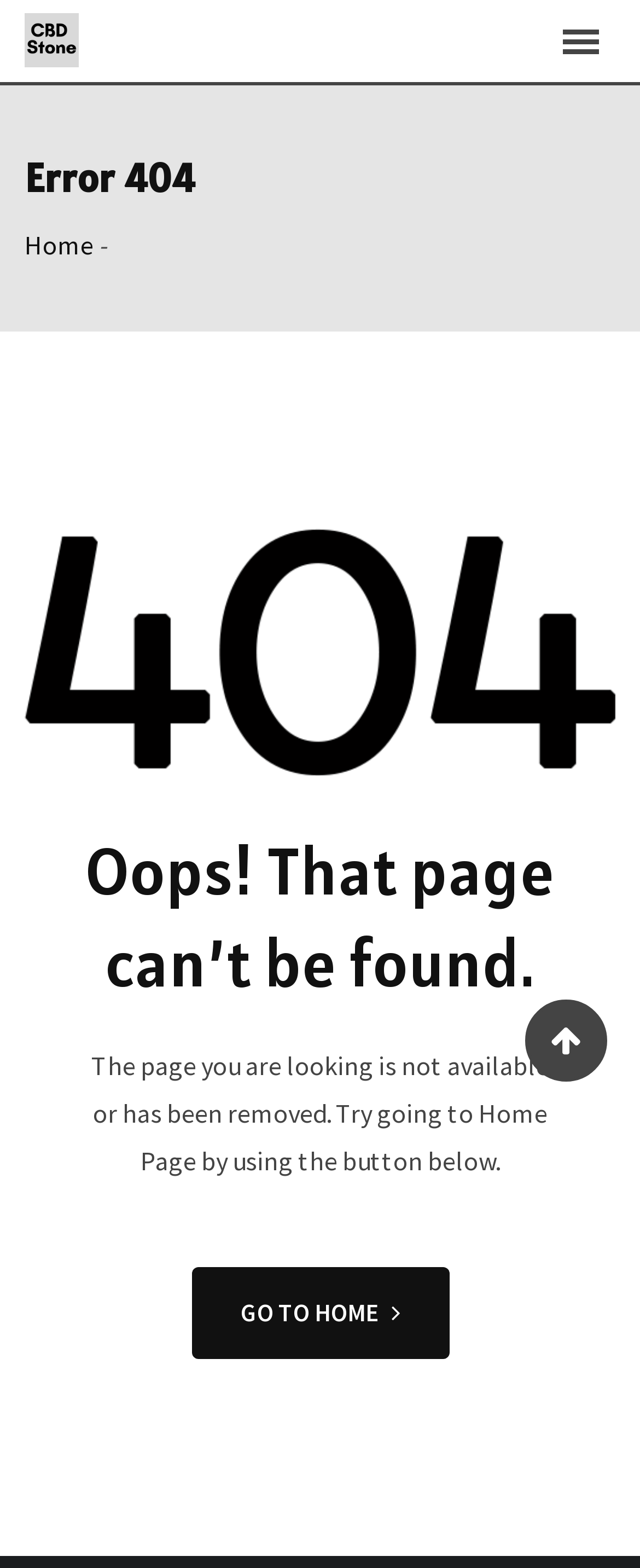Answer this question using a single word or a brief phrase:
What is the content of the second paragraph of text on this page?

The page you are looking is not available or has been removed.